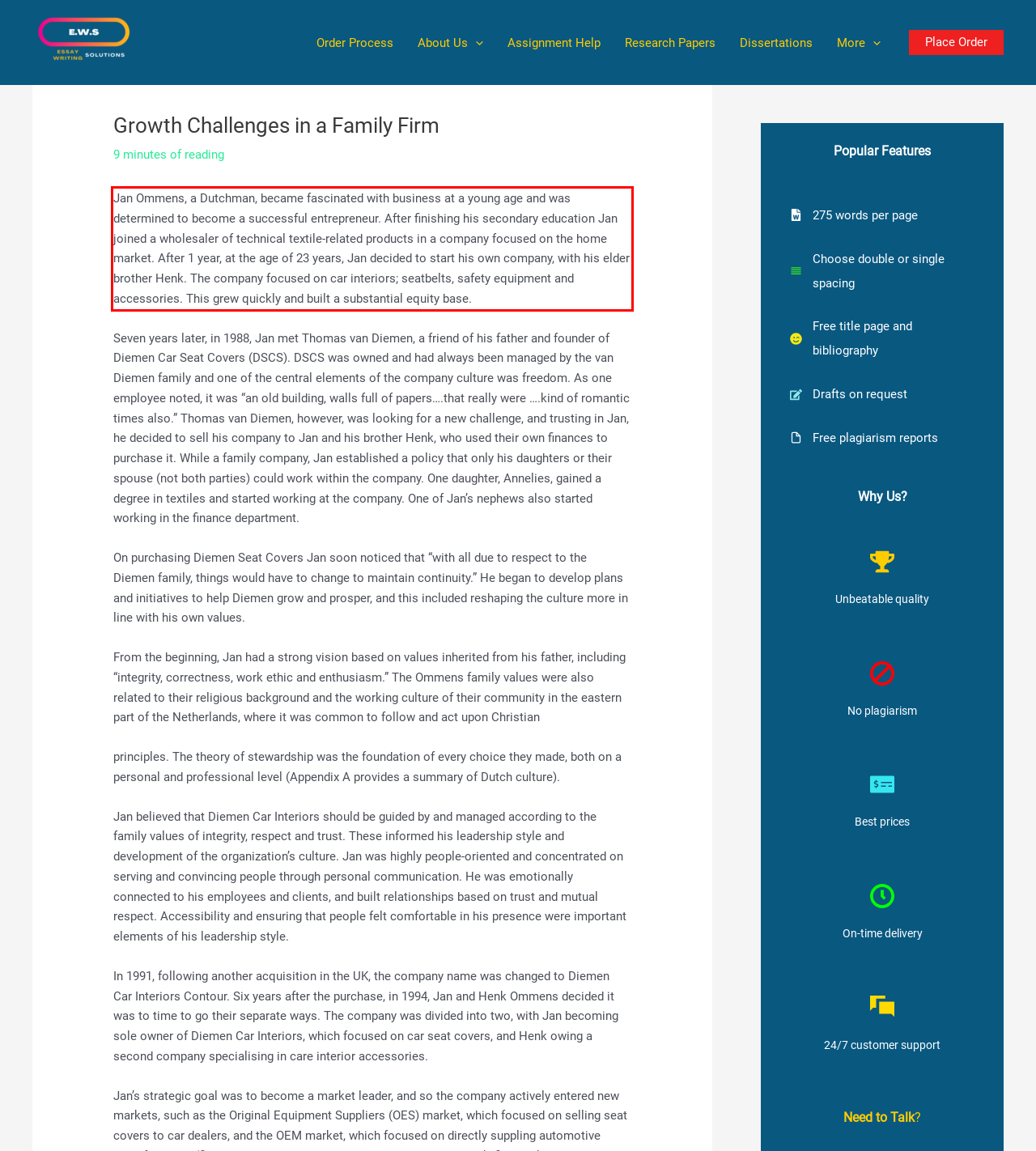Review the screenshot of the webpage and recognize the text inside the red rectangle bounding box. Provide the extracted text content.

Jan Ommens, a Dutchman, became fascinated with business at a young age and was determined to become a successful entrepreneur. After finishing his secondary education Jan joined a wholesaler of technical textile-related products in a company focused on the home market. After 1 year, at the age of 23 years, Jan decided to start his own company, with his elder brother Henk. The company focused on car interiors; seatbelts, safety equipment and accessories. This grew quickly and built a substantial equity base.